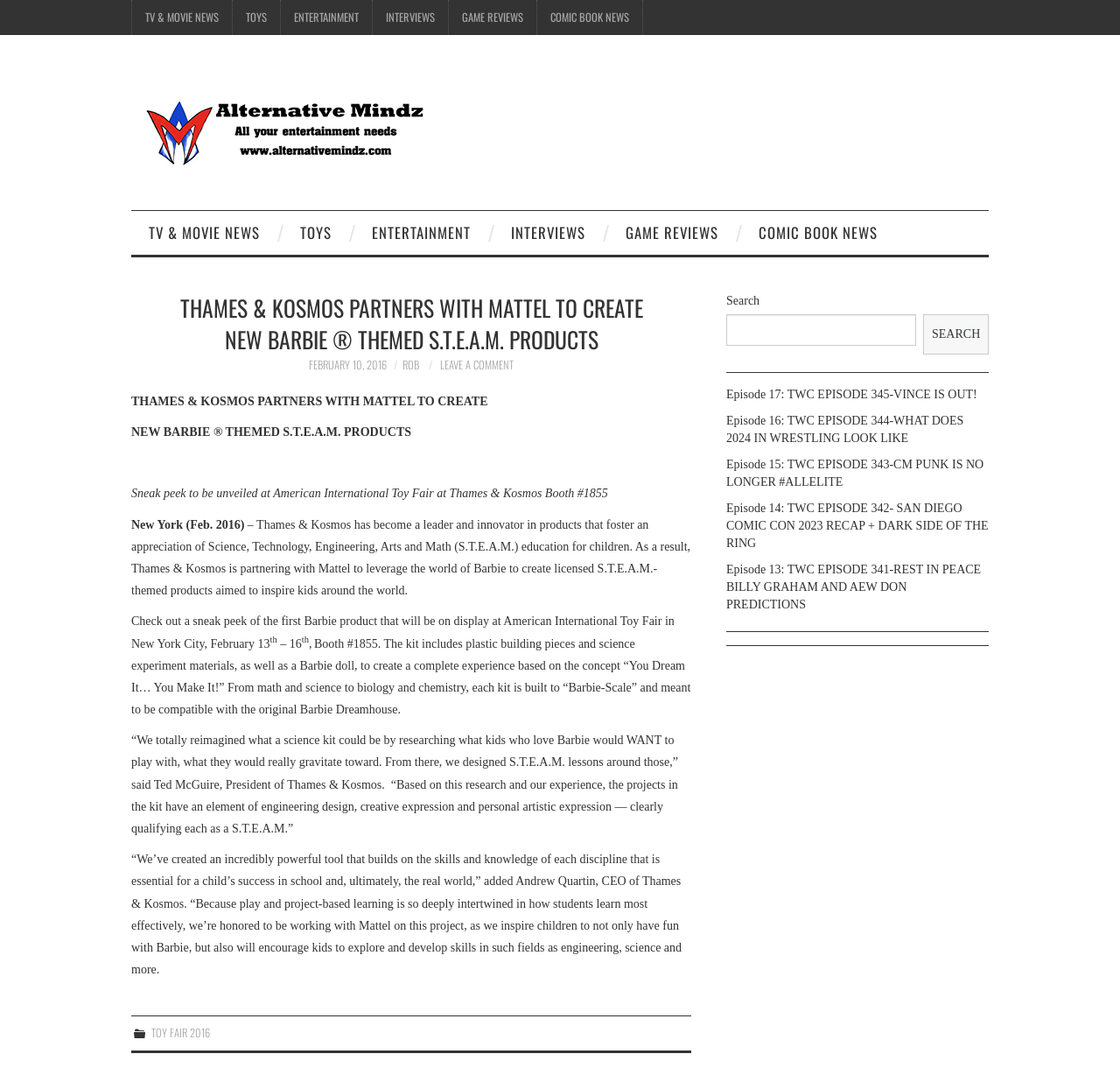Can you provide the bounding box coordinates for the element that should be clicked to implement the instruction: "Search for something"?

[0.648, 0.29, 0.818, 0.32]